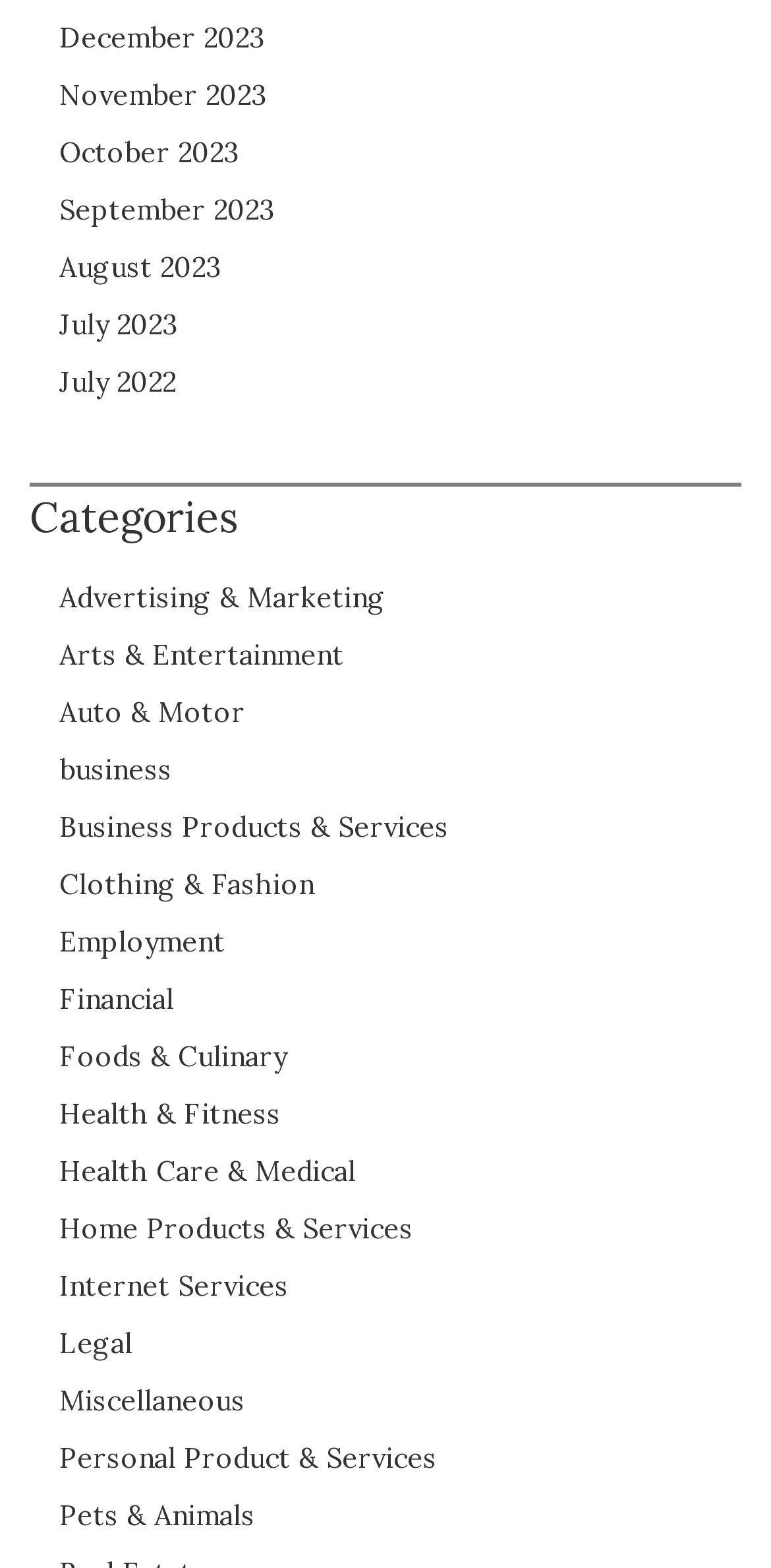What are the months listed in the top section?
Please provide an in-depth and detailed response to the question.

By examining the top section of the webpage, I found a series of links with month and year labels, ranging from December 2023 to July 2022.